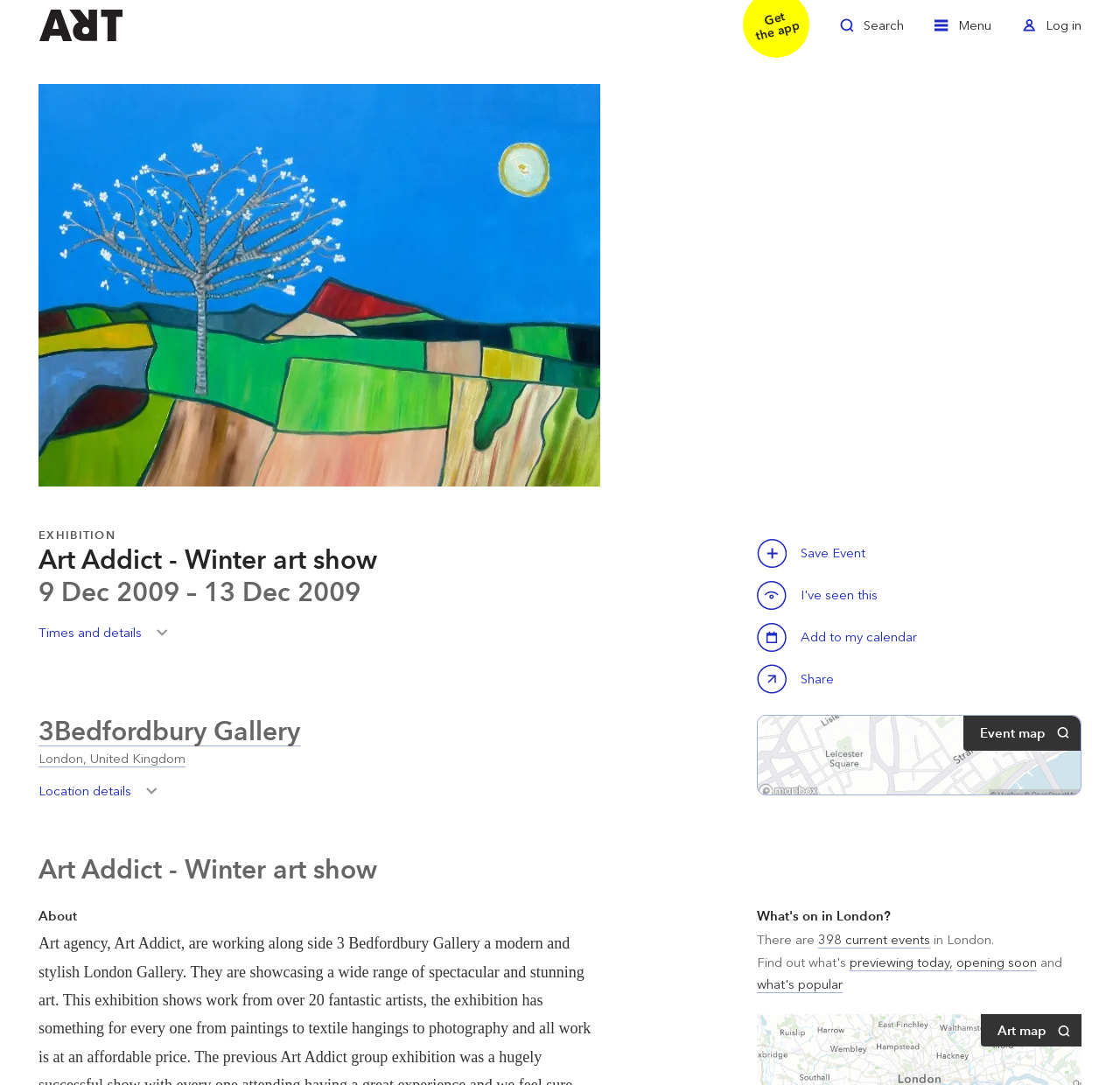Generate a thorough explanation of the webpage's elements.

The webpage is about an art exhibition titled "Art Addict - Winter art show" at 3Bedfordbury Gallery in London. At the top left, there is a link to "Welcome to ArtRabbit". On the top right, there are three links: "Toggle Search", "Toggle Menu", and "Toggle Log in". 

Below the top links, there is a large image of the art show, with a "Zoom in" link on top of it. 

The main content of the webpage is divided into sections. The first section has three headings: "EXHIBITION", "Art Addict - Winter art show", and "9 Dec 2009 – 13 Dec 2009". Below these headings, there are two buttons: "Times and details Toggle" and "Save this event". 

To the right of the "Save this event" button, there is another "Save this event" button with a "Save Event" text next to it. Below these buttons, there is a "Calendar" button with an "Add to my calendar" text next to it. 

Further down, there is a "Share Art Addict - Winter art show" button. 

The next section has a heading "3Bedfordbury Gallery" with a link to the gallery below it. Below the link, there is a link to "London, United Kingdom". 

Next to the "London, United Kingdom" link, there is a "Location details Toggle Location details" button. To the right of this button, there is an "Event map" text. 

Below the "Event map" text, there is a "Art Addict - Winter art show" text, followed by an "About" heading. 

To the right of the "About" heading, there is a "What's on in London?" heading with a link to "What's on in London?" below it. 

The final section has a text "There are 398 current events in London. previewing today, opening soon, and what's popular" with links to "398 current events", "previewing today,", "opening soon", and "what's popular".